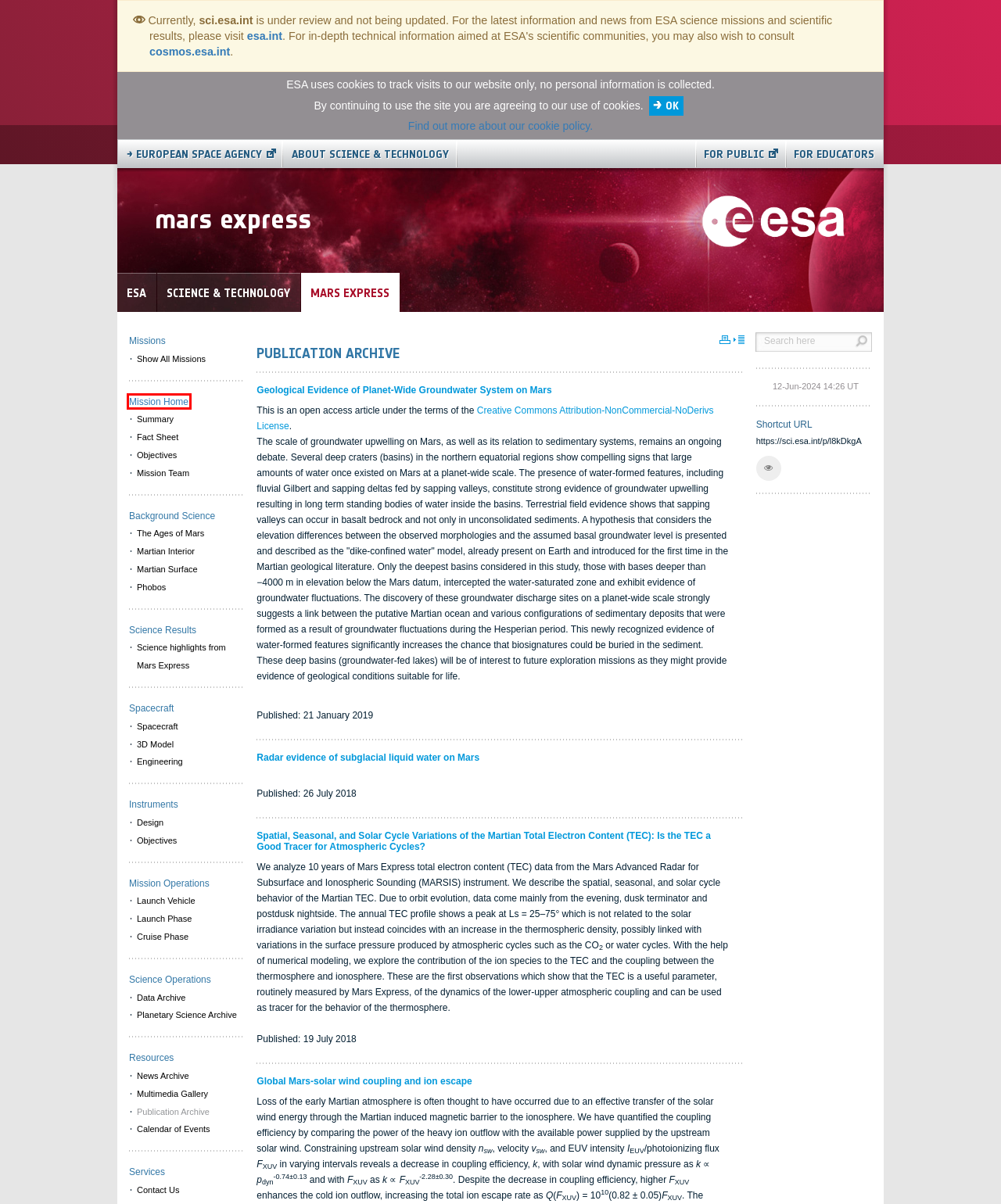You are provided a screenshot of a webpage featuring a red bounding box around a UI element. Choose the webpage description that most accurately represents the new webpage after clicking the element within the red bounding box. Here are the candidates:
A. Mars Express - PSA - Cosmos
B. Cosmos Home - Cosmos
C. ESA Science & Technology - Calendar of Events
D. ESA Science & Technology - Science & Technology
E. CC BY-NC-ND 4.0 Deed | Attribution-NonCommercial-NoDerivs 4.0 International
 | Creative Commons
F. ESA Science & Technology - Summary
G. ESA Science & Technology - Multimedia Gallery
H. ESA Science & Technology - Mars Express

H